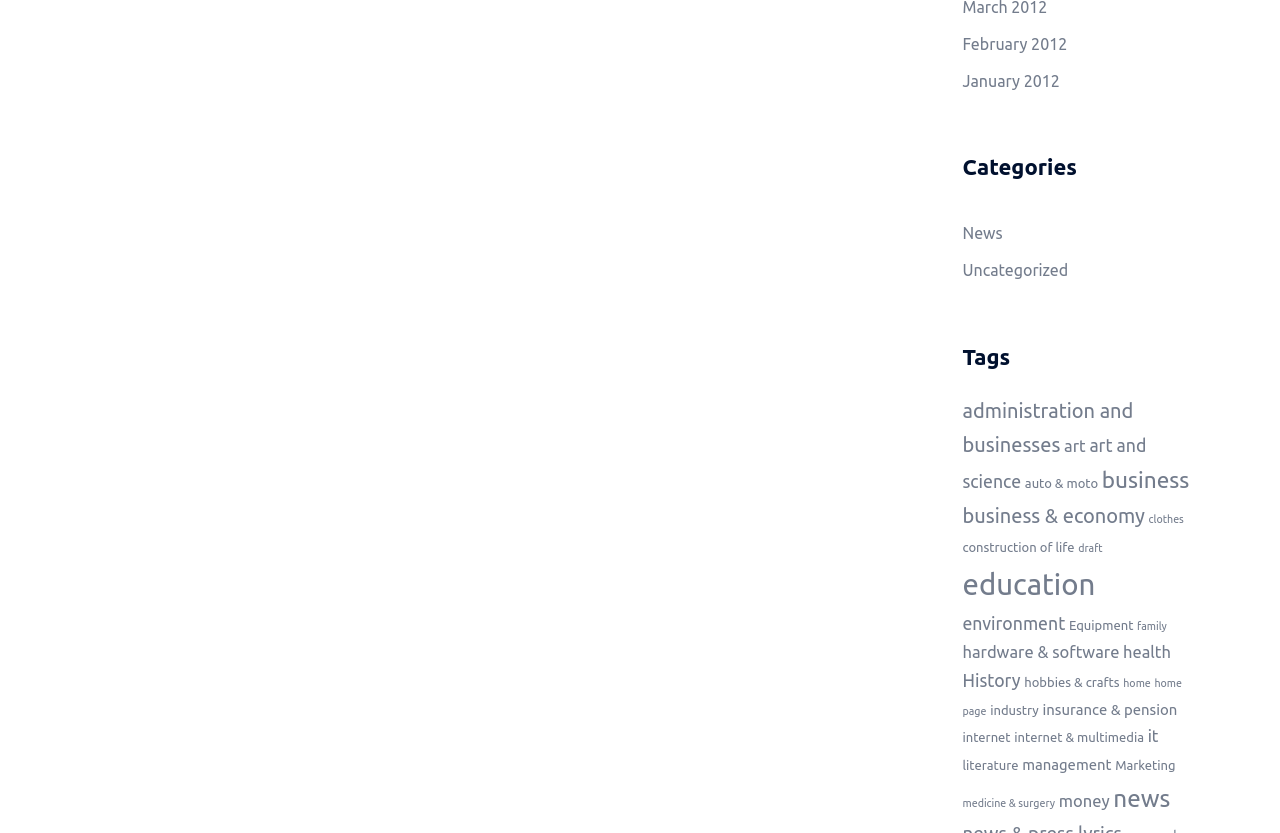How many categories are listed on the webpage?
Examine the image and give a concise answer in one word or a short phrase.

28